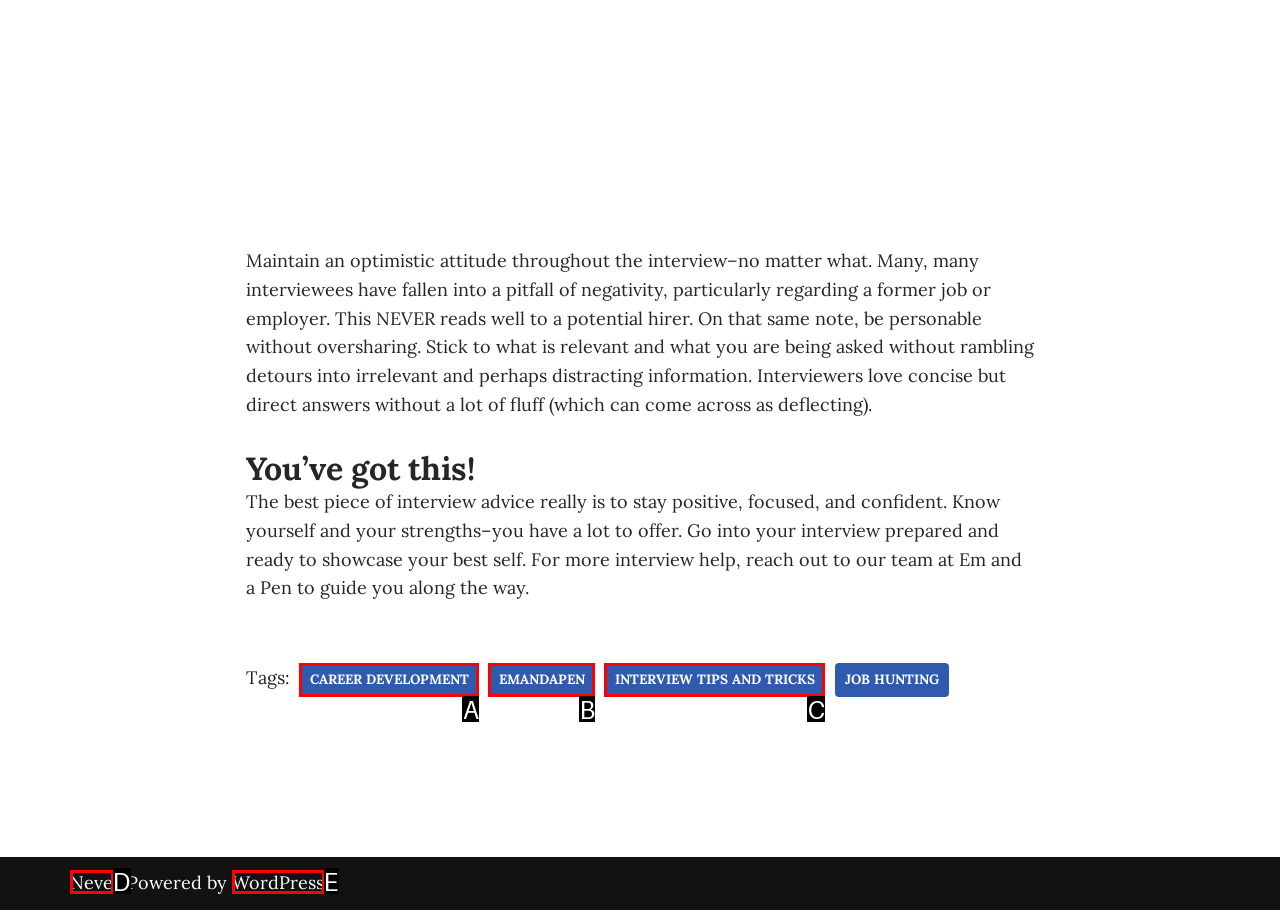Determine which HTML element fits the description: emandapen. Answer with the letter corresponding to the correct choice.

B